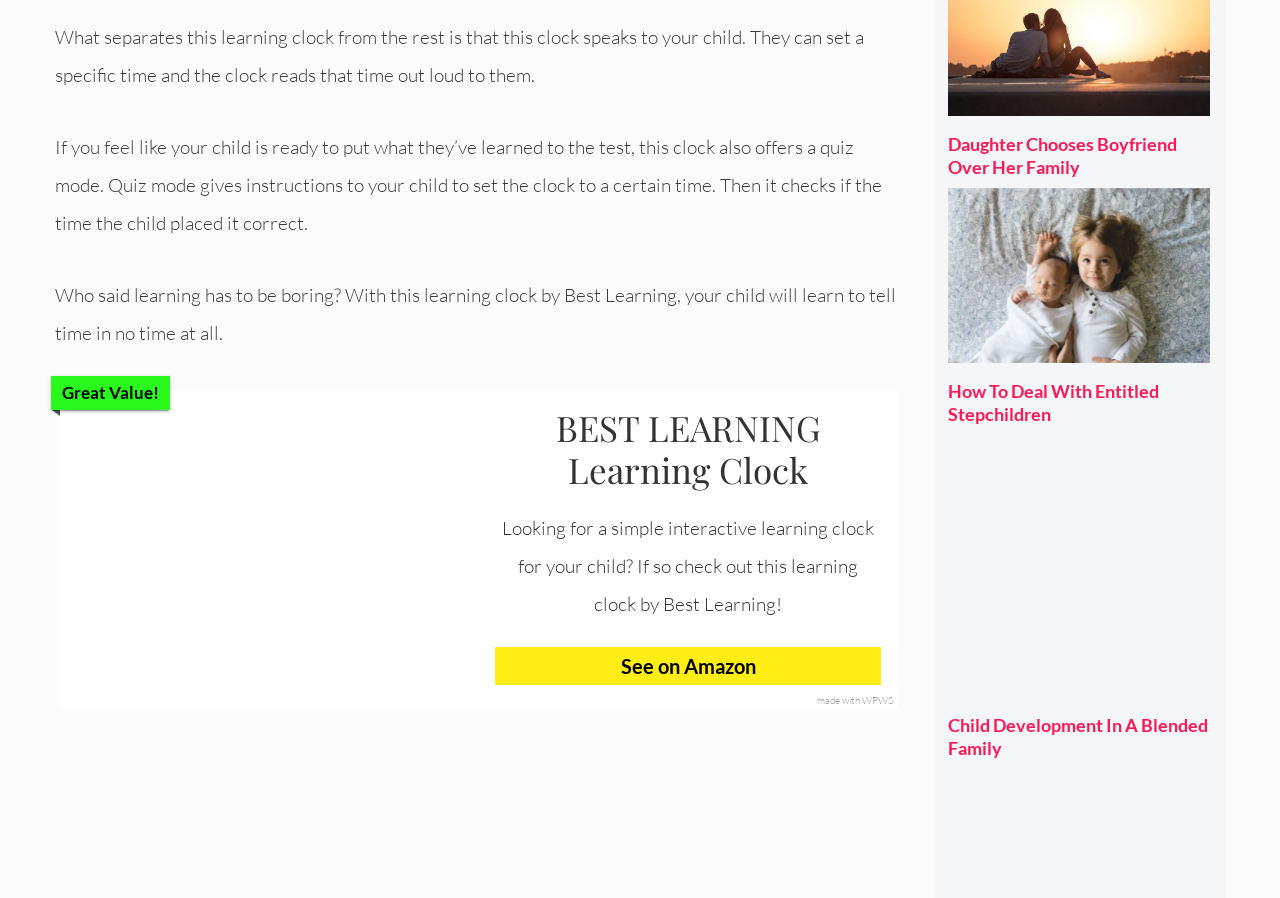Identify the coordinates of the bounding box for the element that must be clicked to accomplish the instruction: "Read the 'What separates this learning clock from the rest is that this clock speaks to your child.' text".

[0.043, 0.028, 0.675, 0.097]